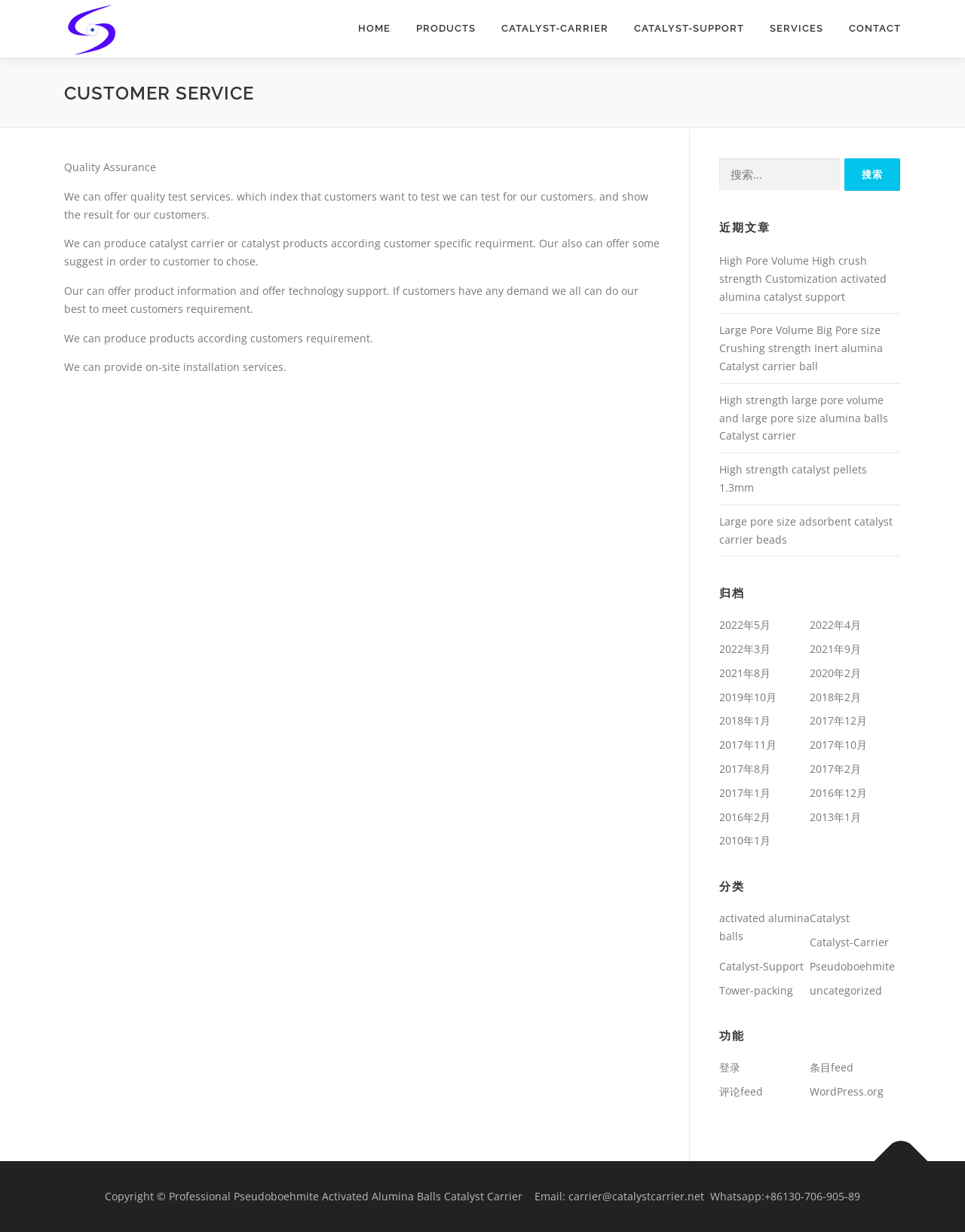Based on the element description: "Read Arxiv Paper", identify the bounding box coordinates for this UI element. The coordinates must be four float numbers between 0 and 1, listed as [left, top, right, bottom].

None